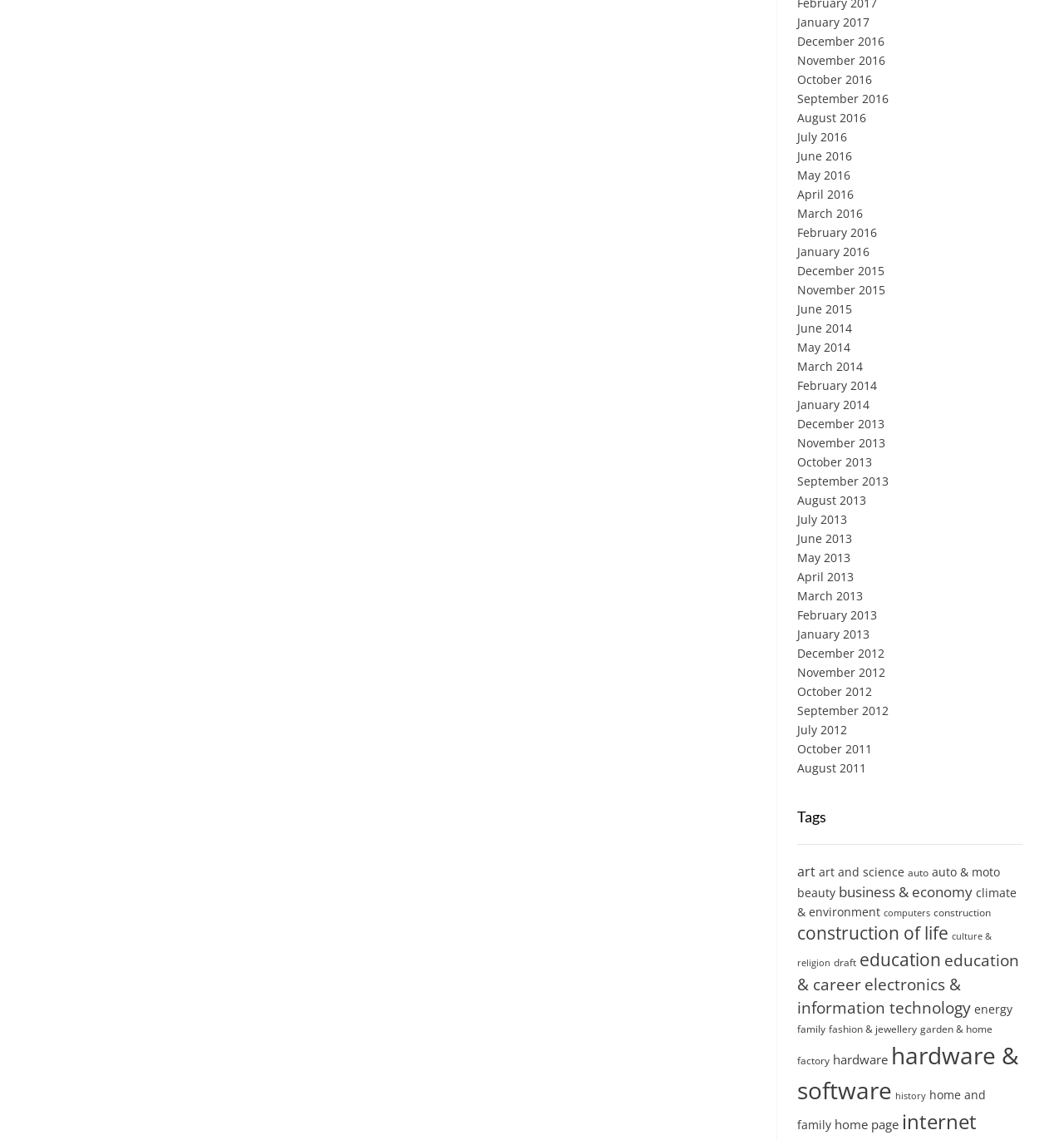Locate the bounding box coordinates of the element to click to perform the following action: 'View art related posts'. The coordinates should be given as four float values between 0 and 1, in the form of [left, top, right, bottom].

[0.749, 0.756, 0.766, 0.772]